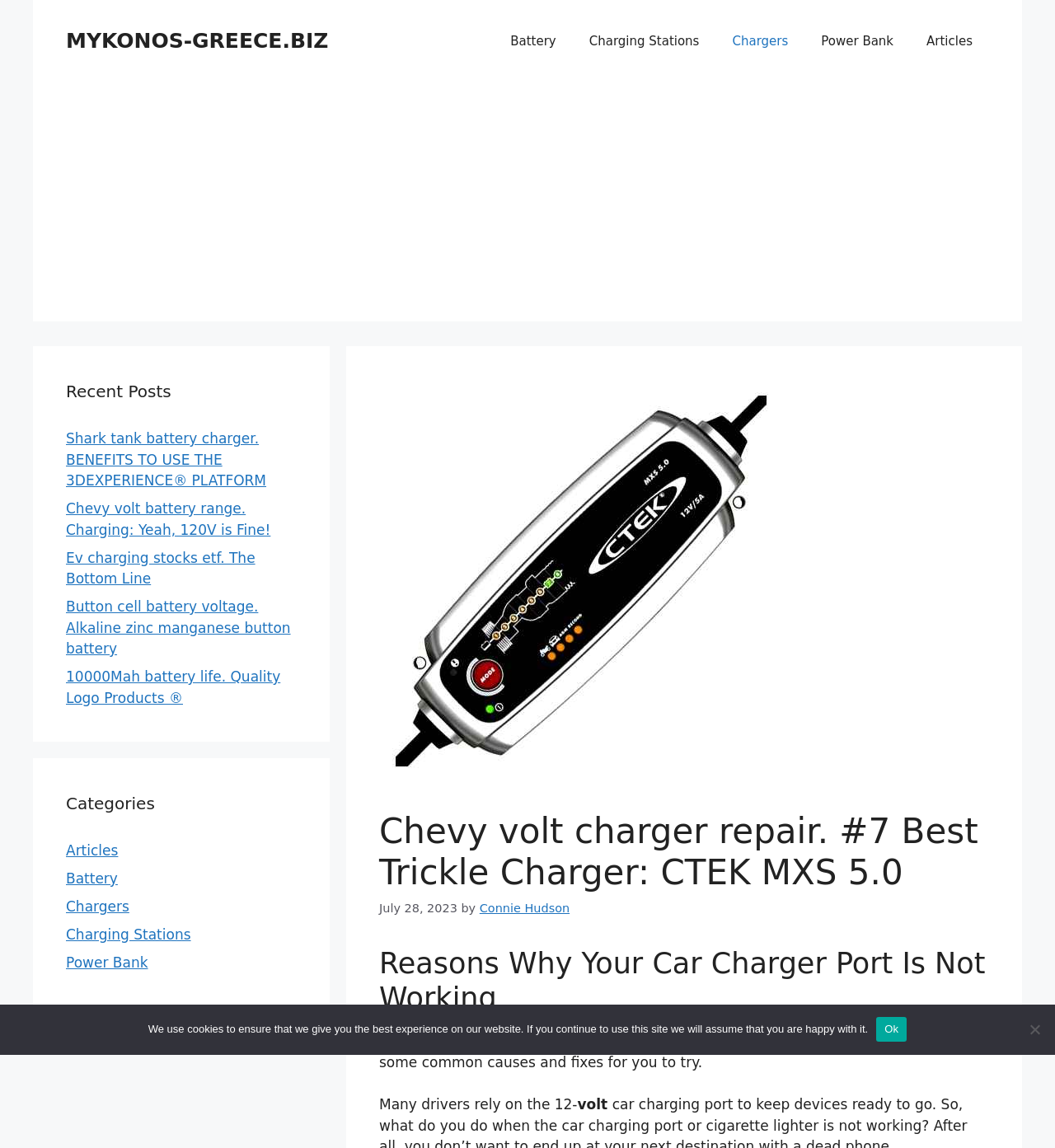Pinpoint the bounding box coordinates for the area that should be clicked to perform the following instruction: "Read the article about 'Chevy volt charger repair'".

[0.359, 0.706, 0.938, 0.779]